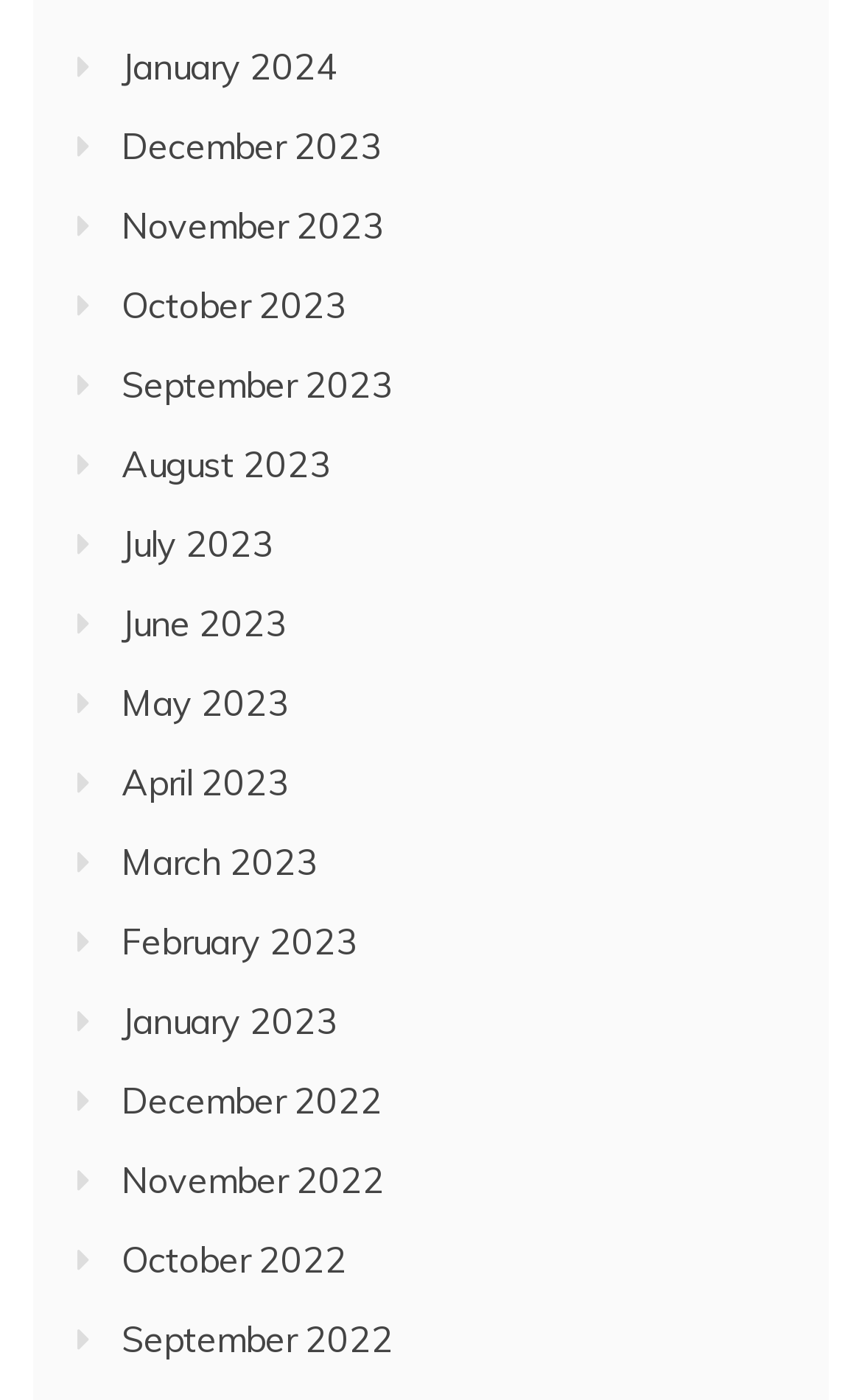Please identify the coordinates of the bounding box for the clickable region that will accomplish this instruction: "browse November 2023".

[0.141, 0.145, 0.446, 0.177]